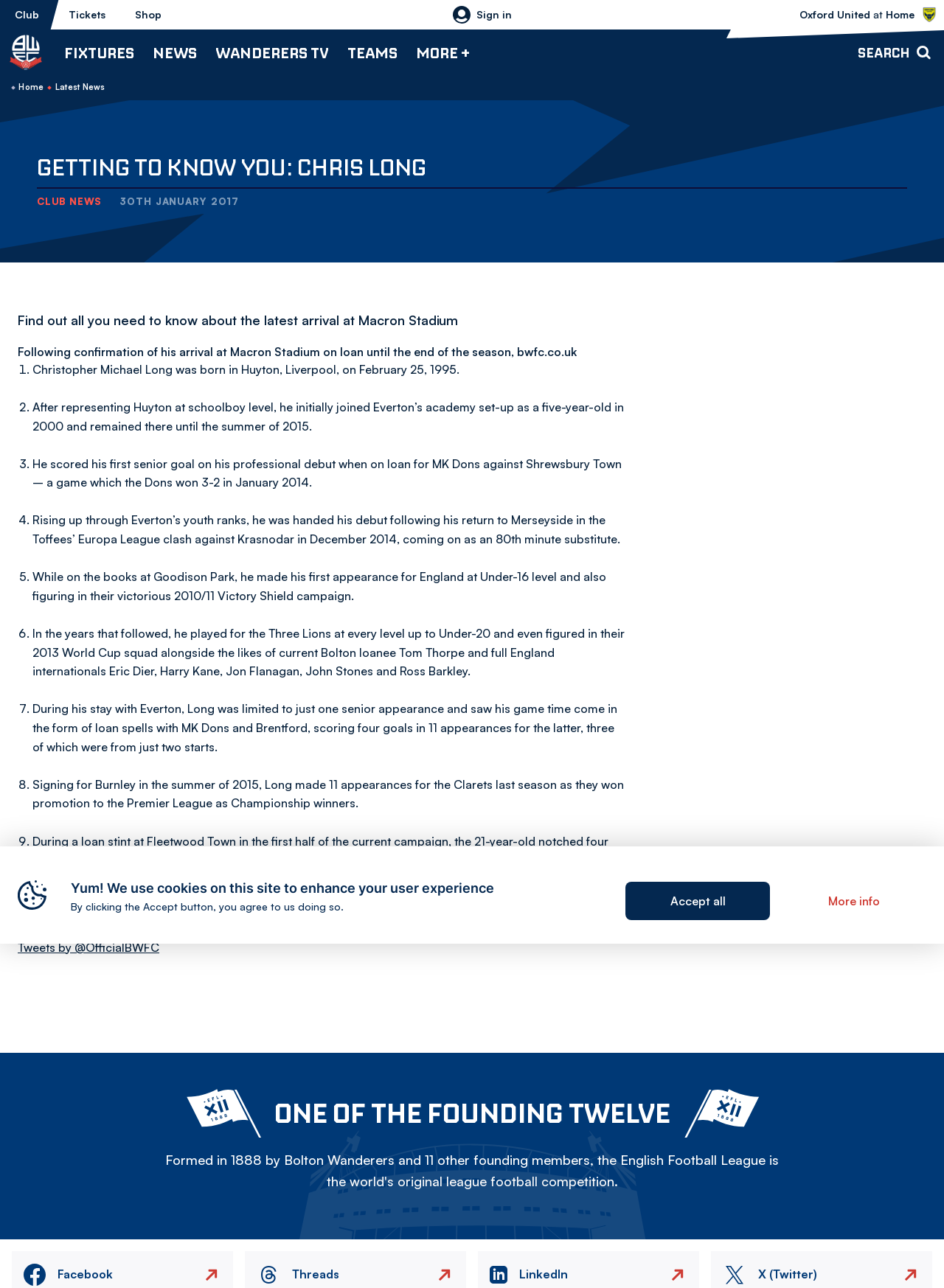What is the type of the current webpage?
Refer to the image and provide a detailed answer to the question.

I inferred the answer by analyzing the content of the webpage, which includes links to 'Fixtures', 'News', 'Teams', and 'Wanderers TV', indicating that it is a webpage related to a football club.